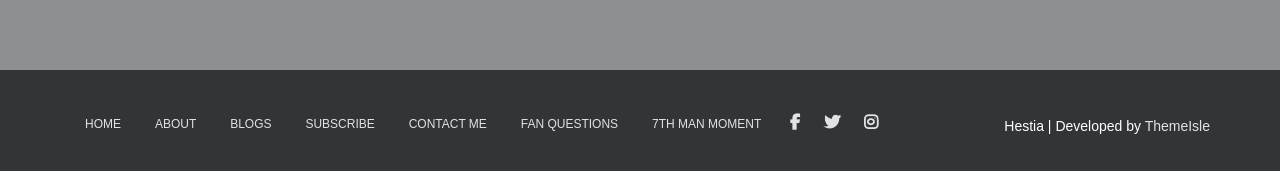Identify the bounding box coordinates of the area that should be clicked in order to complete the given instruction: "Click on the 'AreTheyTrans.com' link". The bounding box coordinates should be four float numbers between 0 and 1, i.e., [left, top, right, bottom].

None